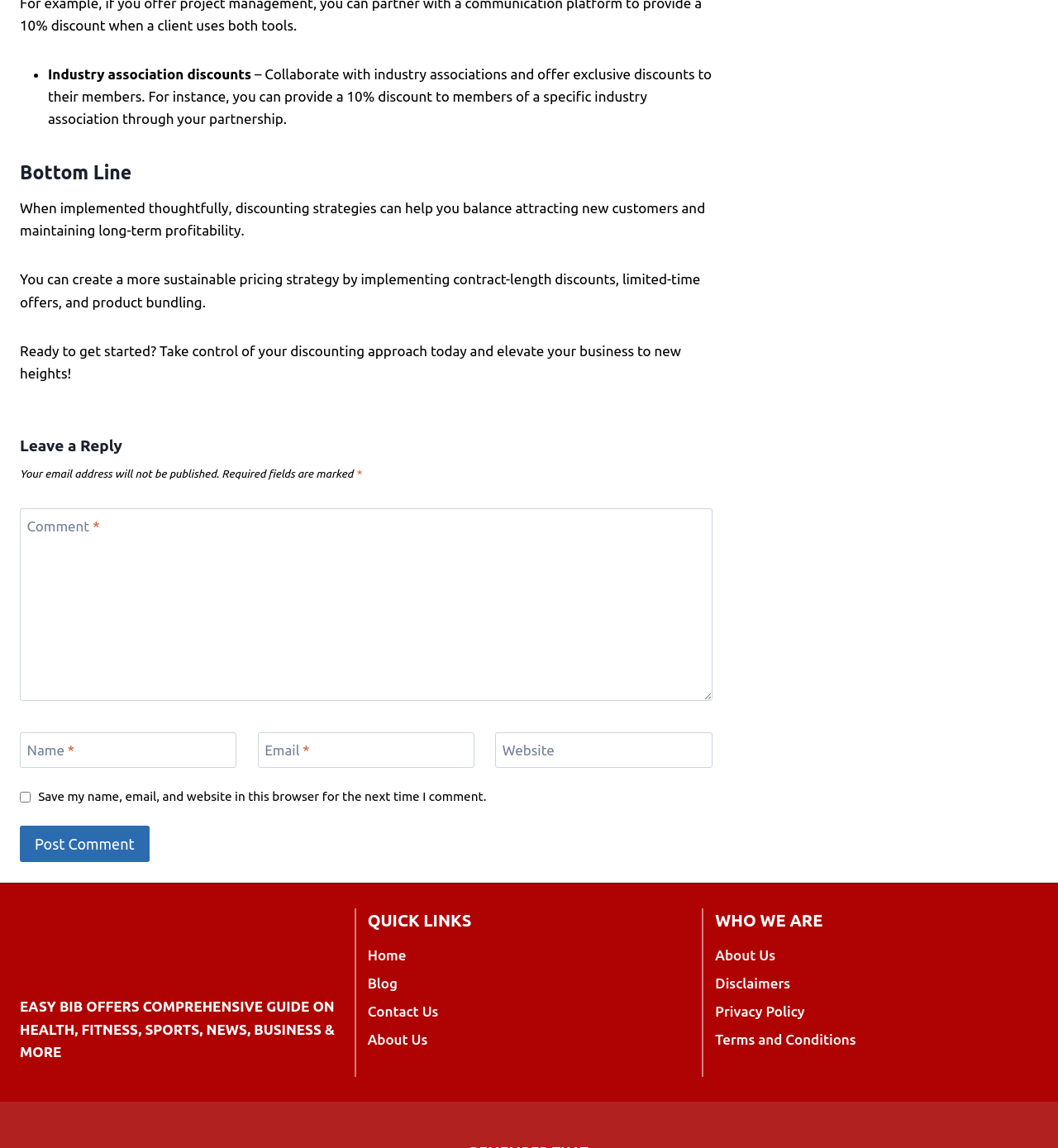Locate the bounding box coordinates of the clickable part needed for the task: "Click Post Comment".

[0.019, 0.72, 0.141, 0.751]